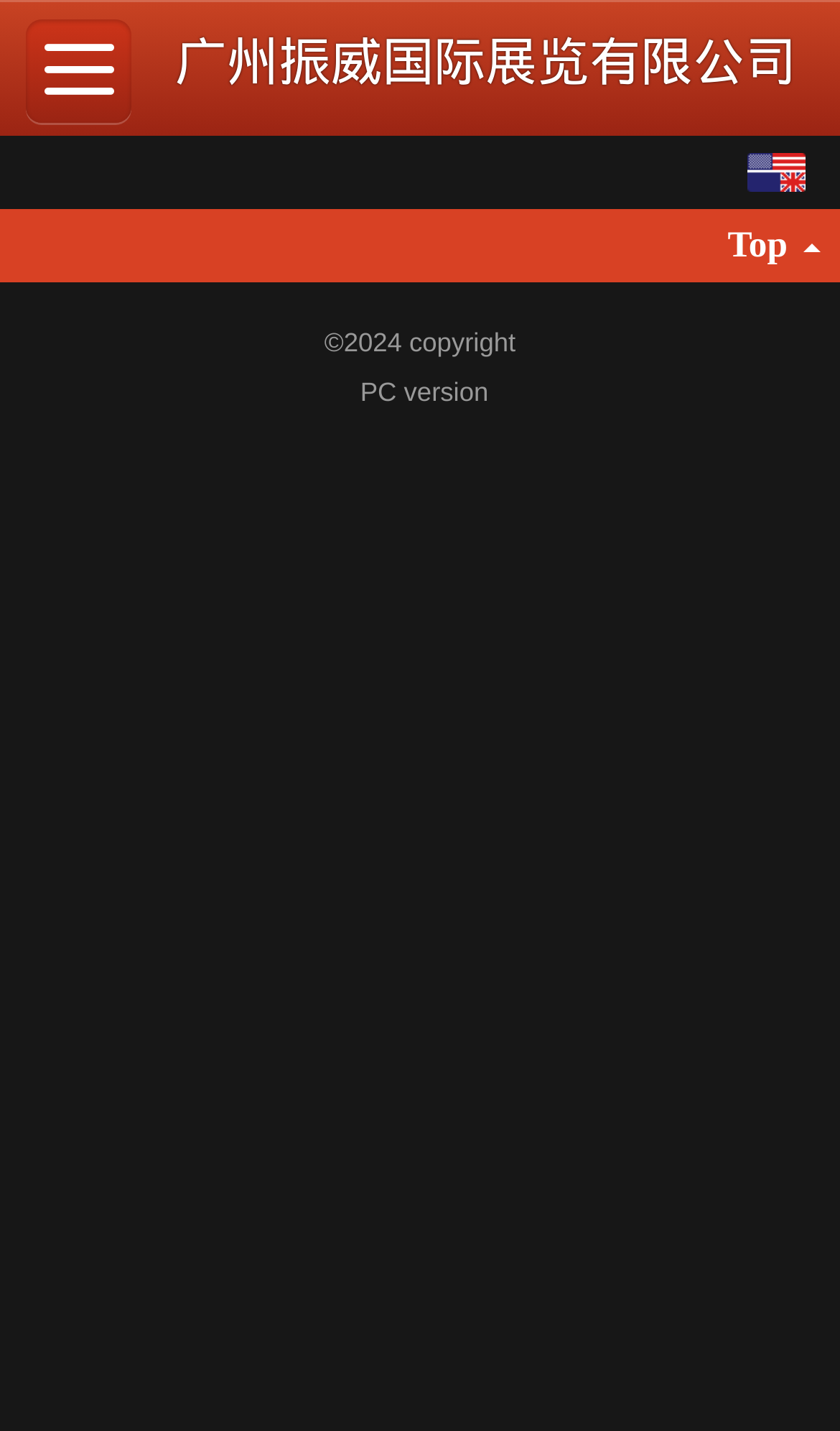Give a one-word or short-phrase answer to the following question: 
Who is the organizer of the exhibition?

广州振威国际展览有限公司